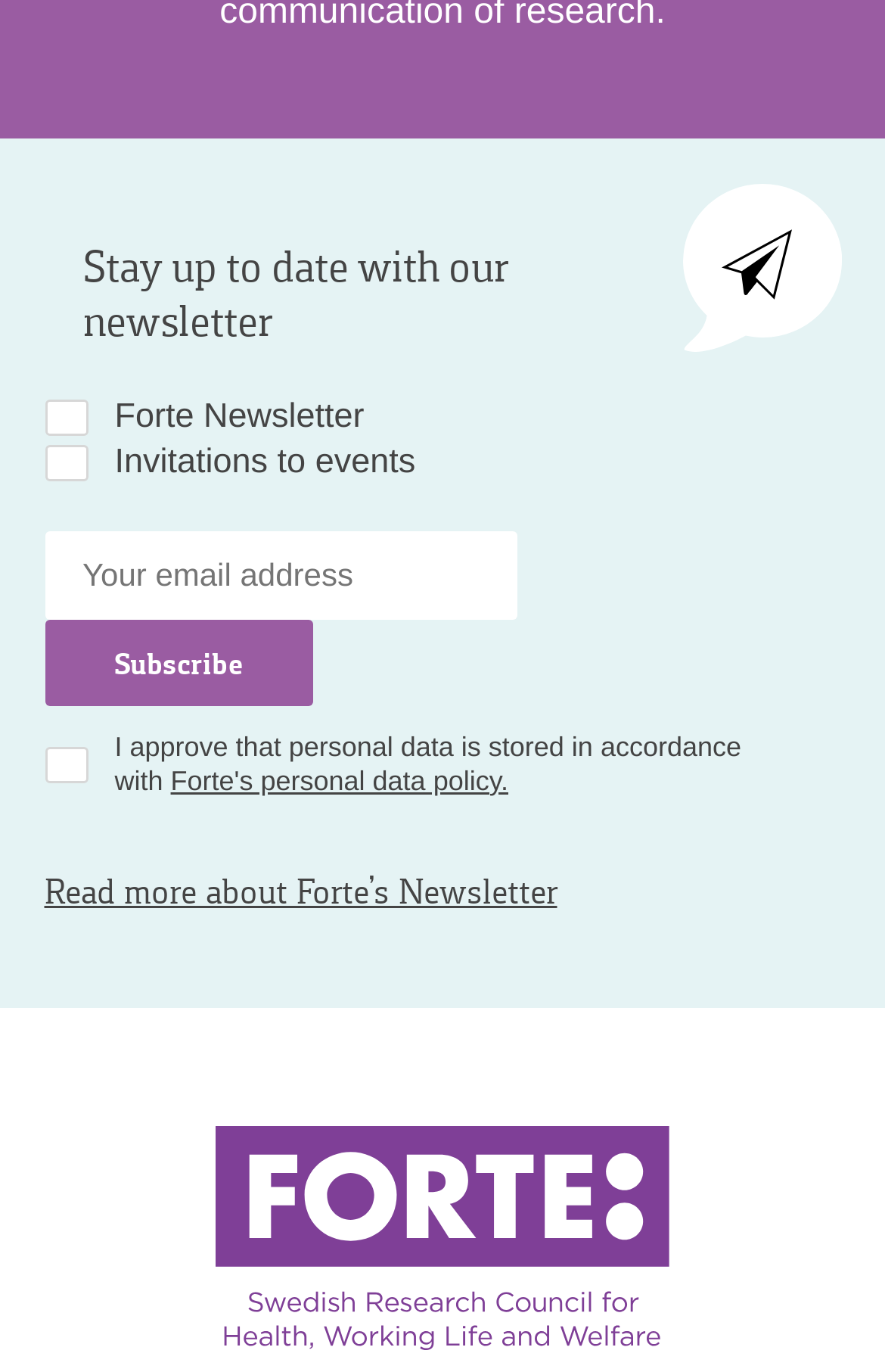Refer to the screenshot and give an in-depth answer to this question: What is required to subscribe?

To subscribe, users need to provide their email address, as indicated by the 'Your email address' textbox, which is a required field.